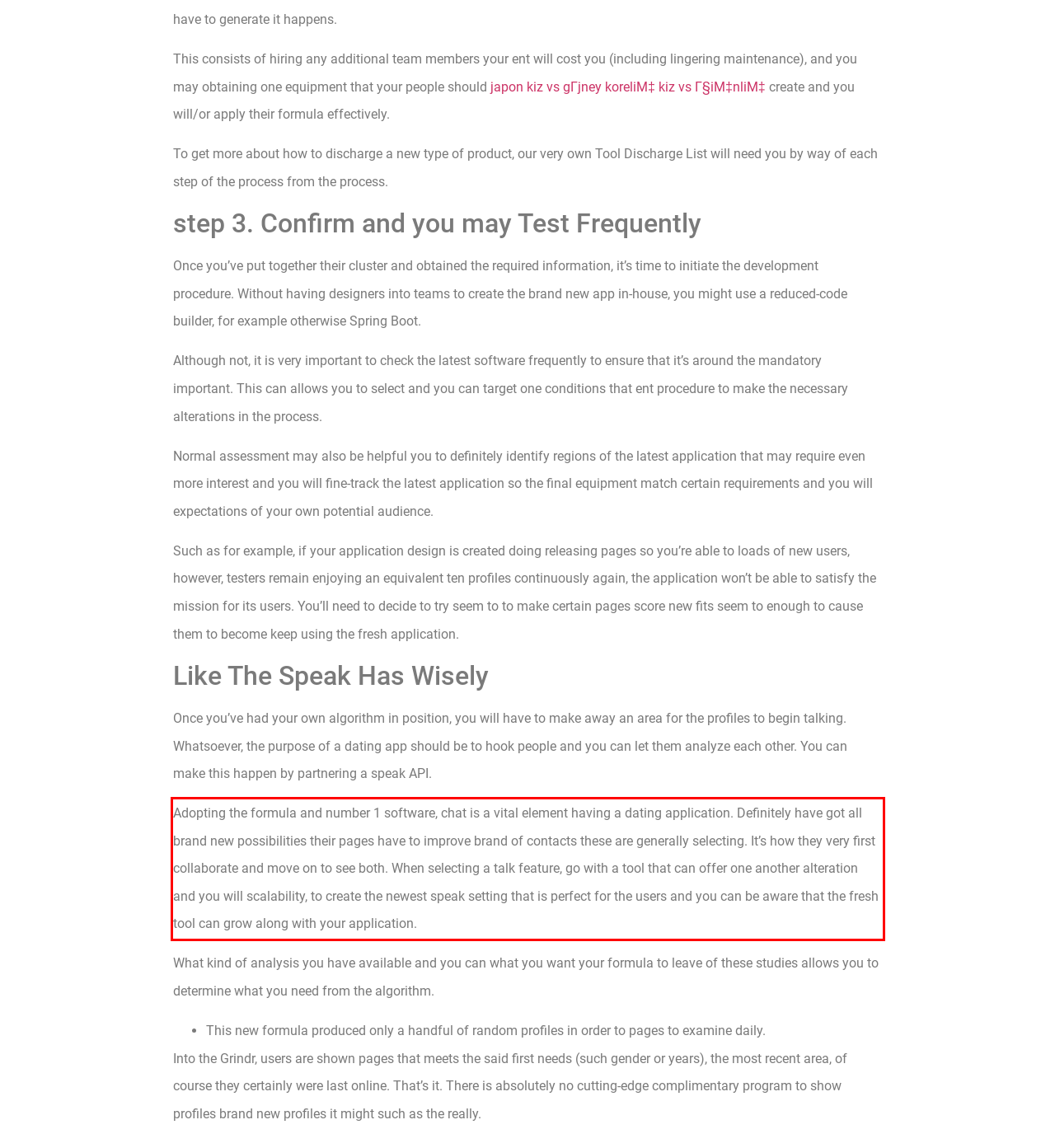Given a webpage screenshot, identify the text inside the red bounding box using OCR and extract it.

Adopting the formula and number 1 software, chat is a vital element having a dating application. Definitely have got all brand new possibilities their pages have to improve brand of contacts these are generally selecting. It’s how they very first collaborate and move on to see both. When selecting a talk feature, go with a tool that can offer one another alteration and you will scalability, to create the newest speak setting that is perfect for the users and you can be aware that the fresh tool can grow along with your application.